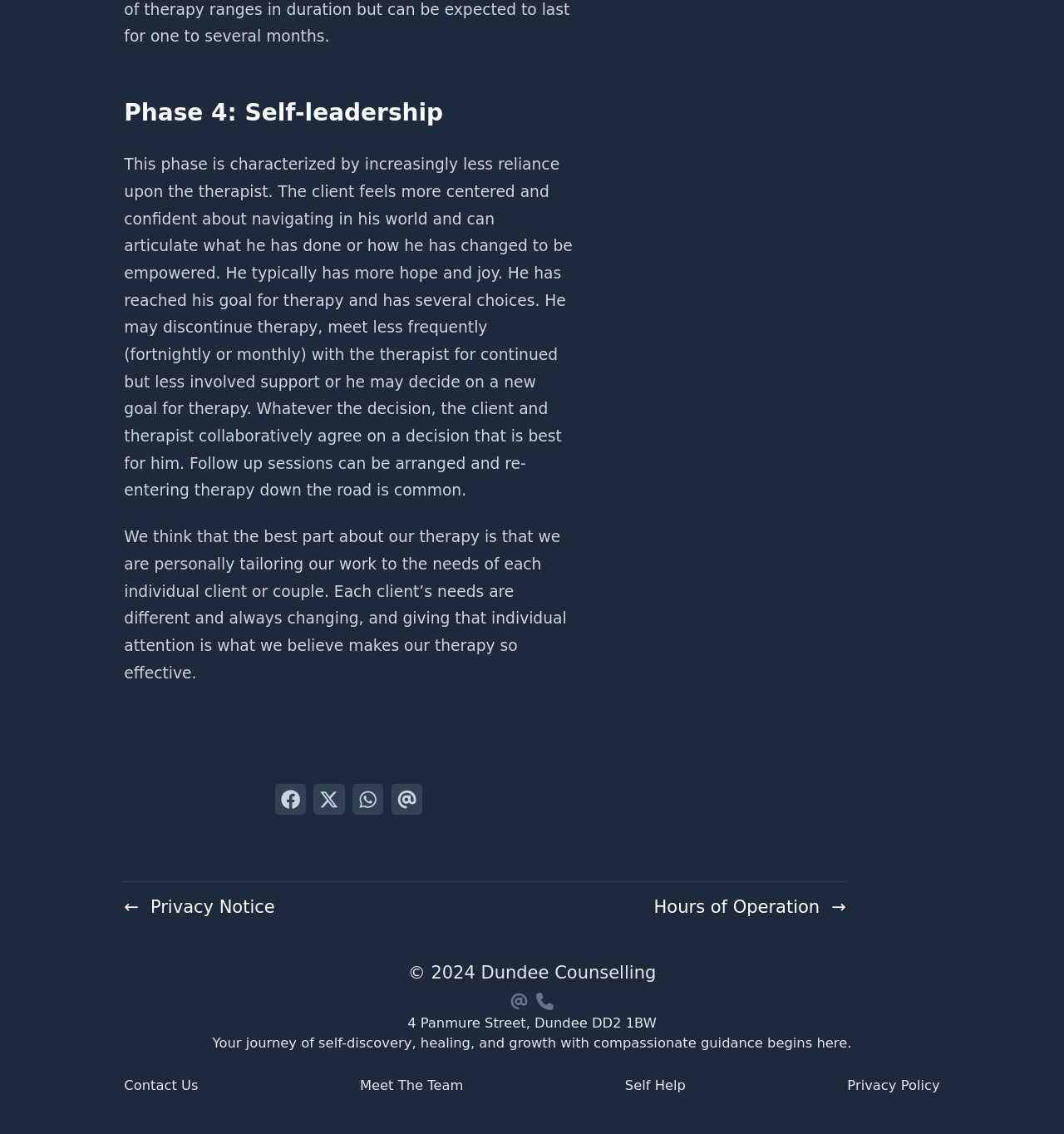Please find the bounding box coordinates in the format (top-left x, top-left y, bottom-right x, bottom-right y) for the given element description. Ensure the coordinates are floating point numbers between 0 and 1. Description: Self Help

[0.587, 0.949, 0.644, 0.966]